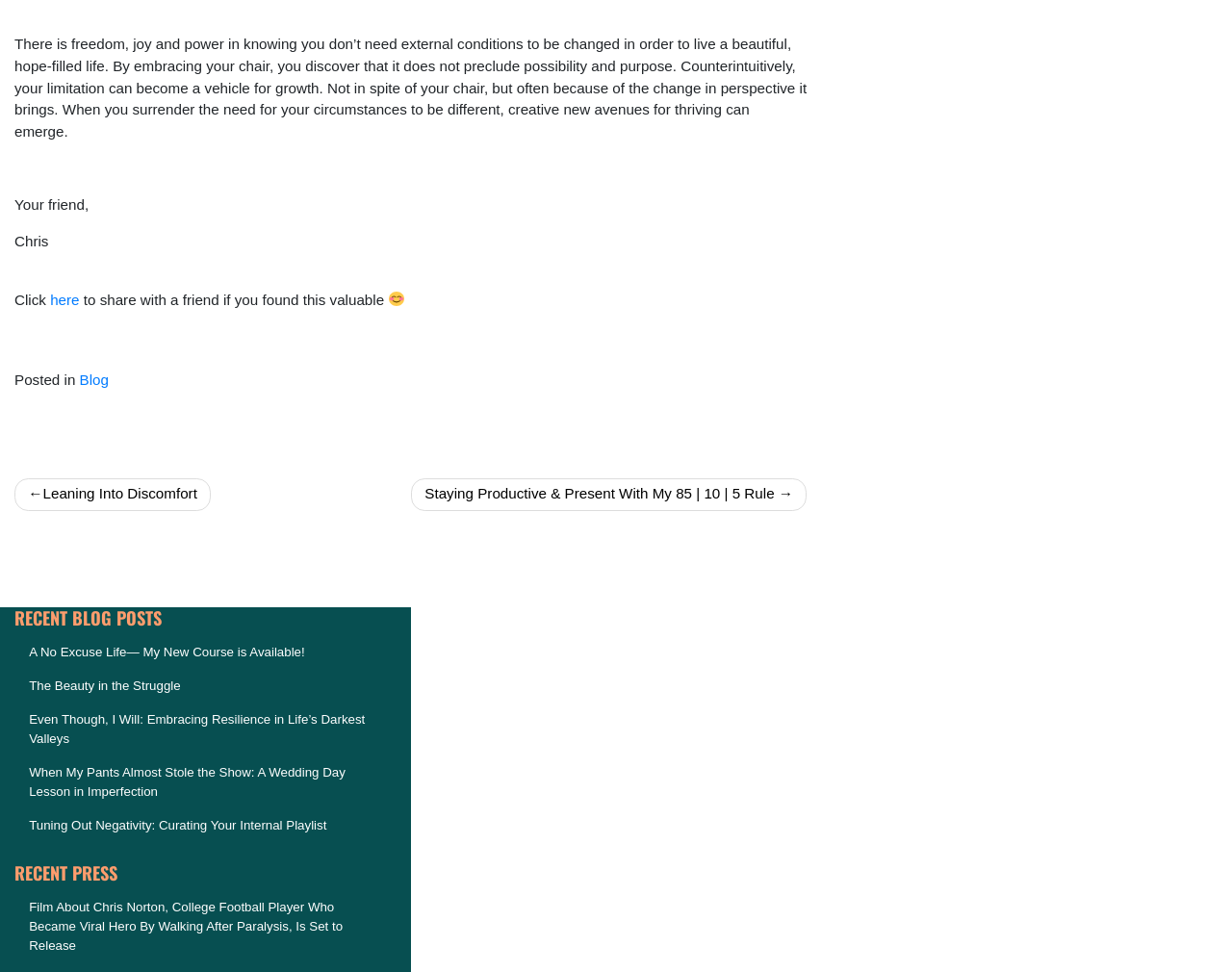Please identify the bounding box coordinates of where to click in order to follow the instruction: "check the recent press about Film About Chris Norton".

[0.012, 0.916, 0.322, 0.99]